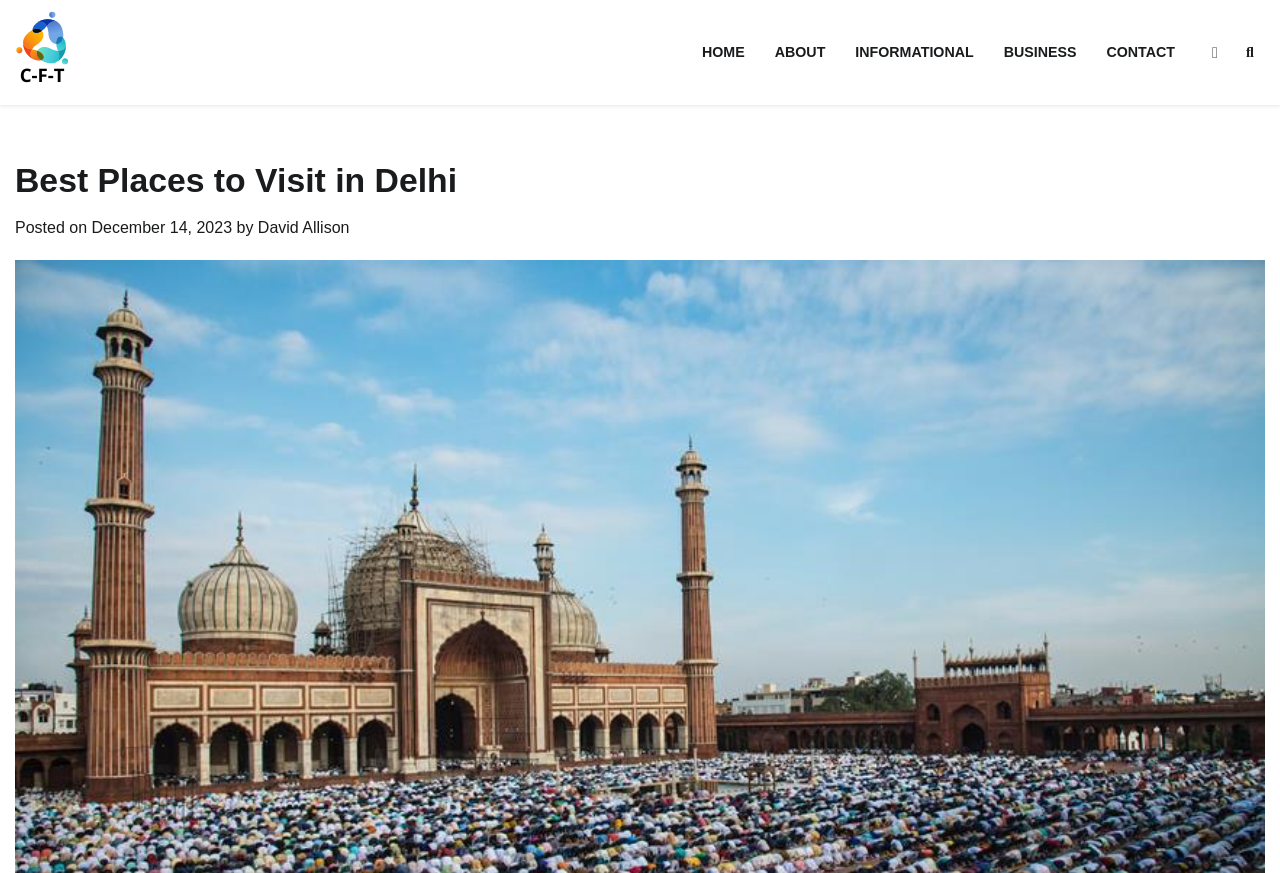Please determine the bounding box coordinates for the element with the description: "December 14, 2023".

[0.071, 0.25, 0.181, 0.27]